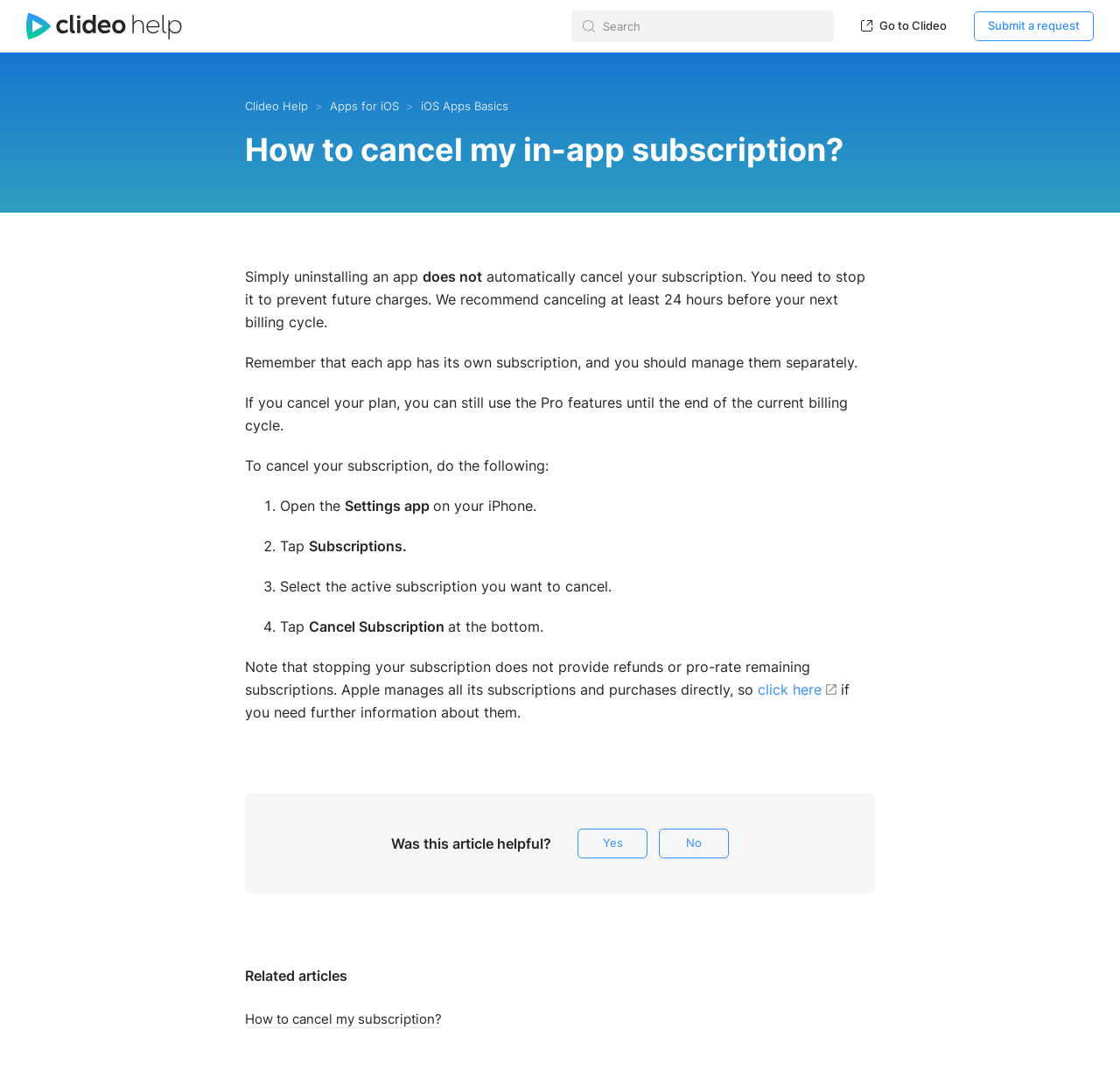Respond with a single word or phrase for the following question: 
How many steps are required to cancel a subscription?

4